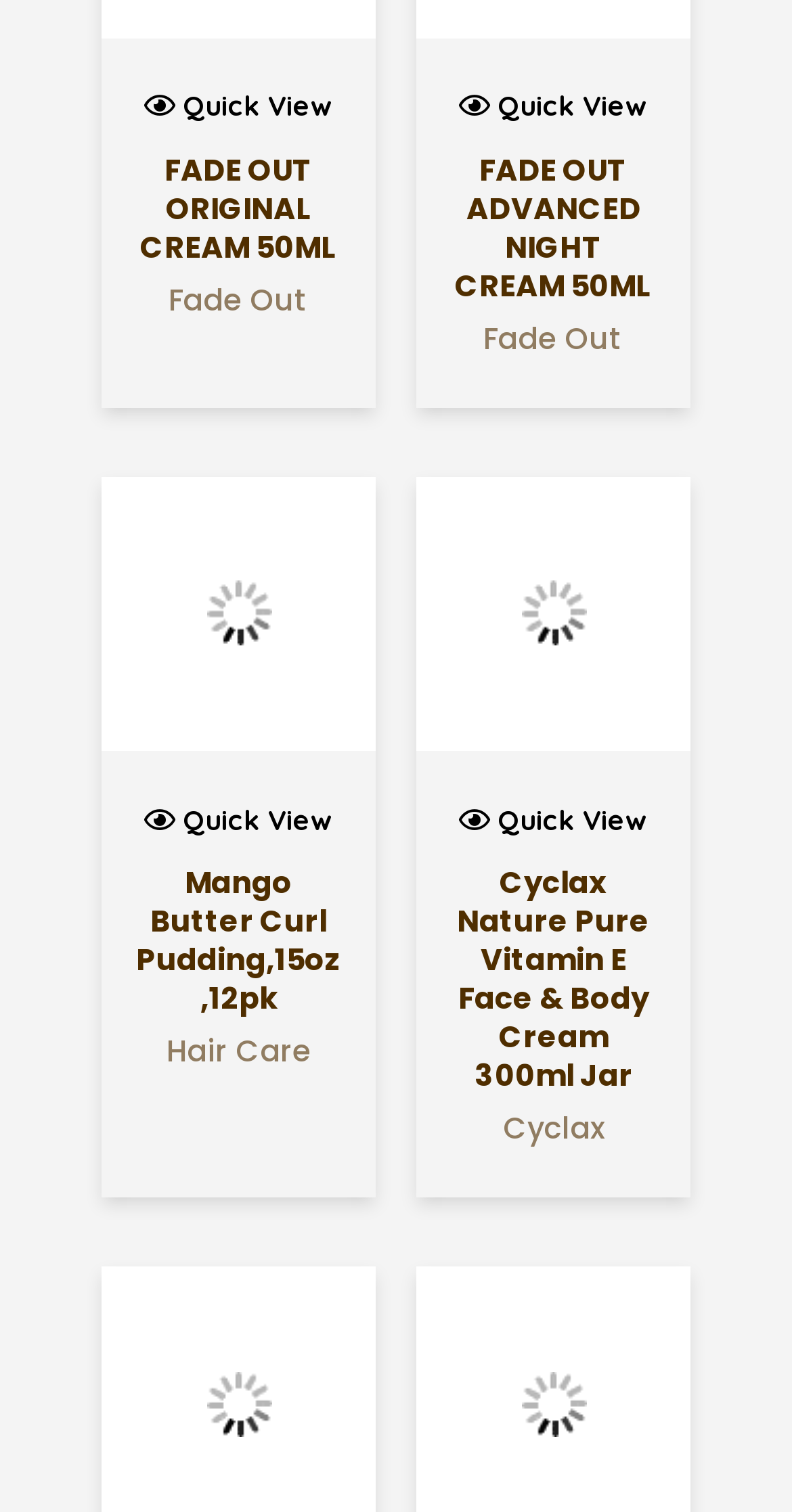Respond with a single word or phrase to the following question:
How many products have 'Fade Out' in their name?

2